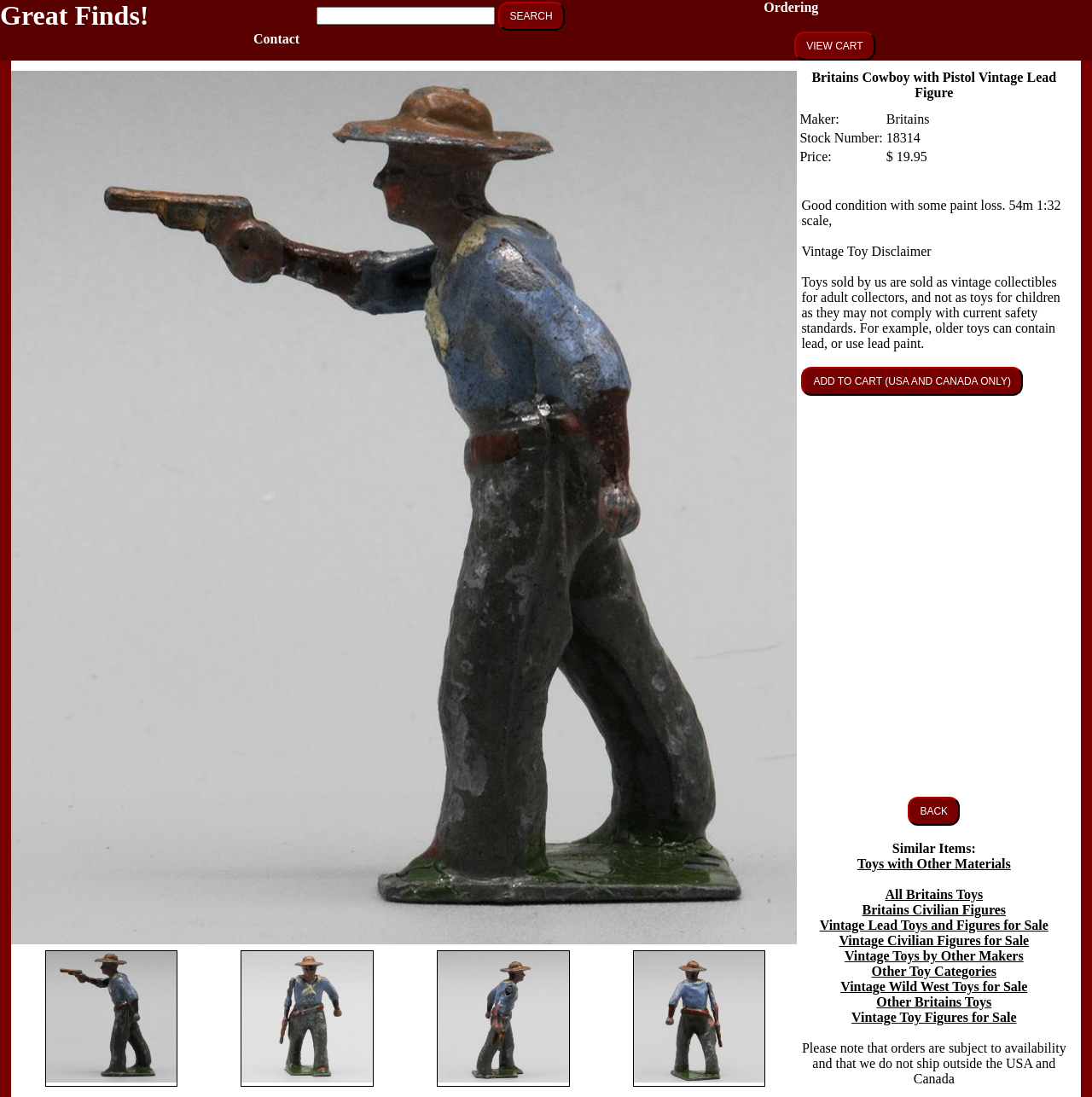Find and indicate the bounding box coordinates of the region you should select to follow the given instruction: "search for something".

[0.456, 0.001, 0.517, 0.028]